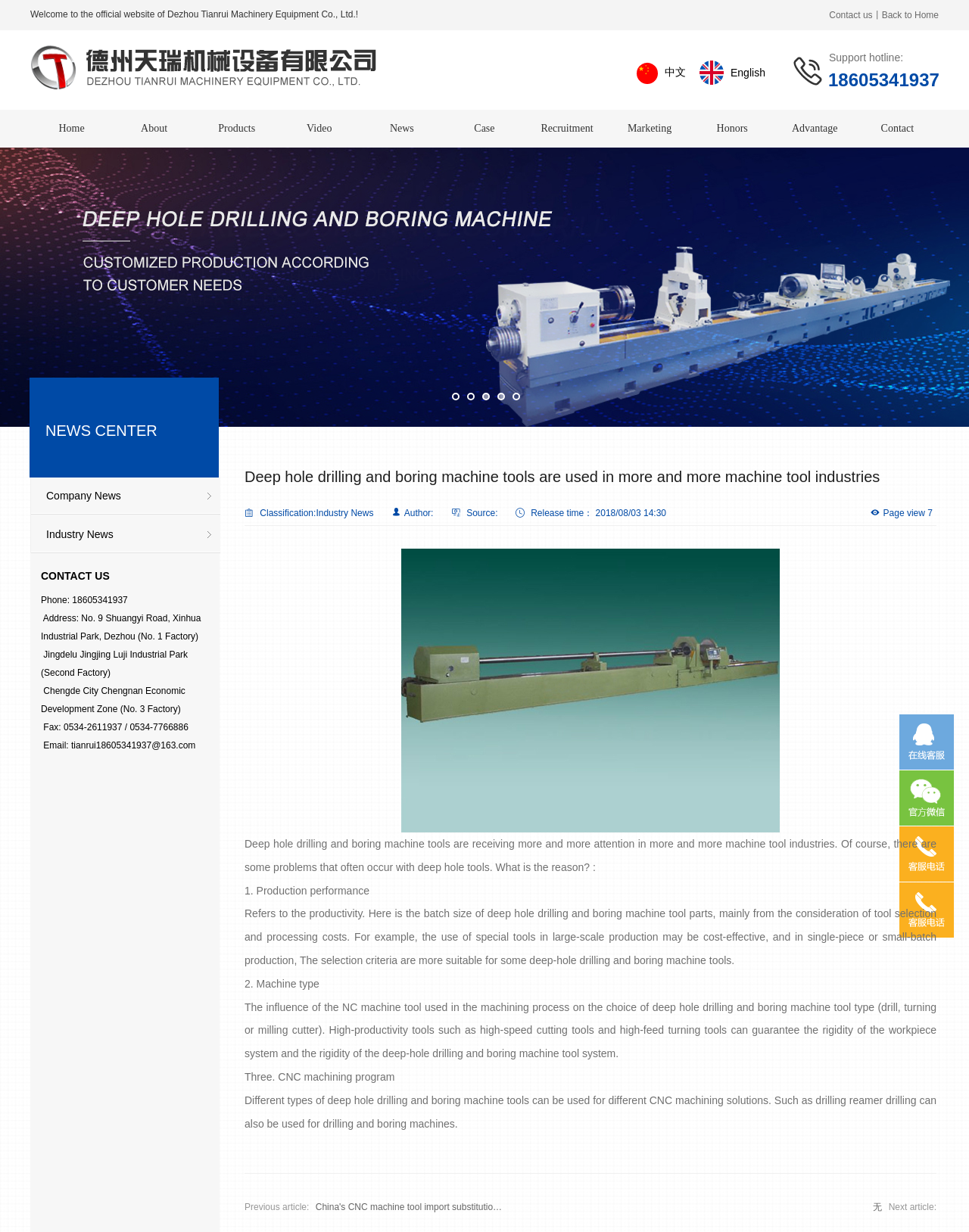Please locate the bounding box coordinates of the element that should be clicked to achieve the given instruction: "Click Contact us".

[0.856, 0.008, 0.9, 0.017]